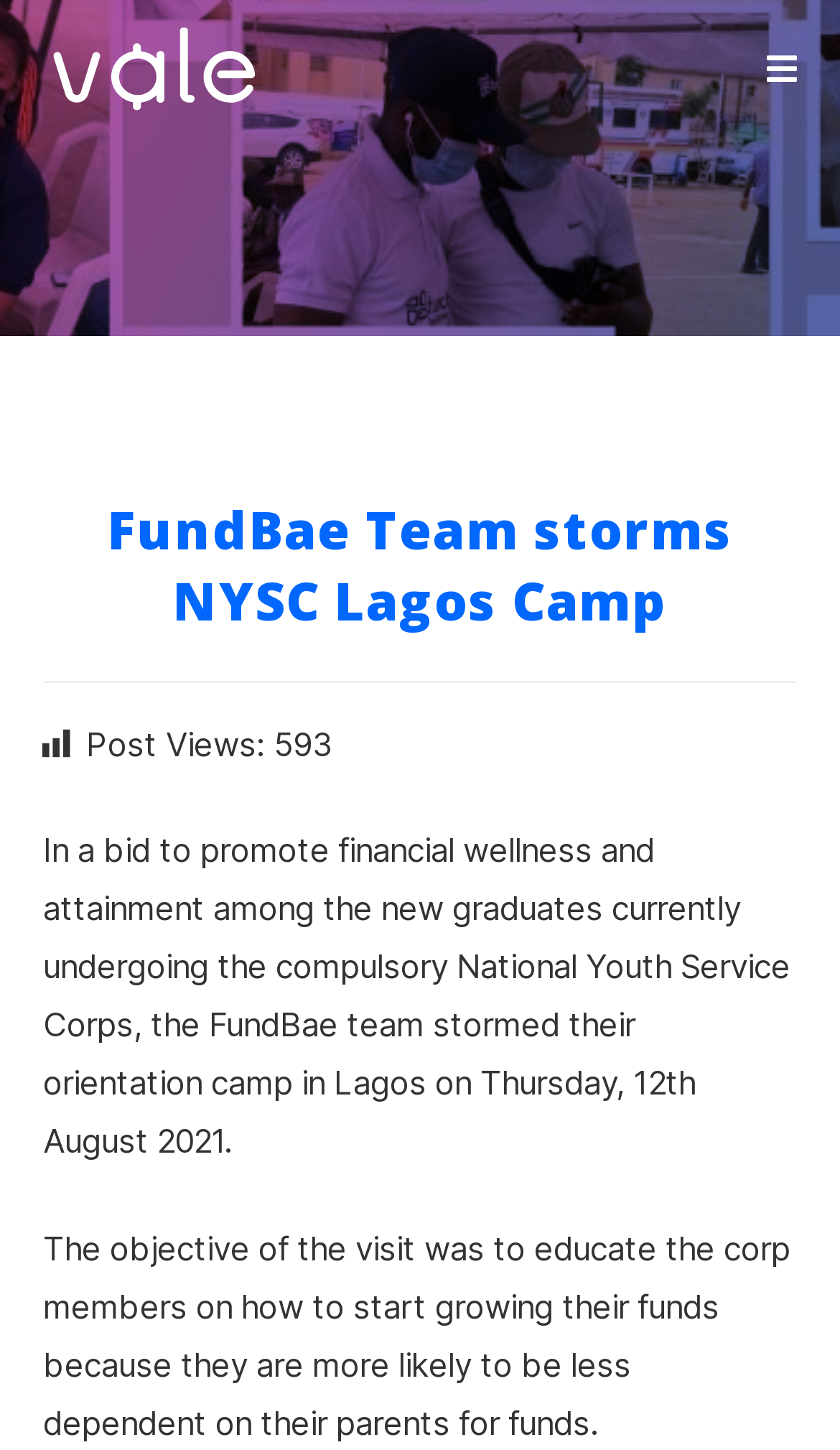When did the FundBae team visit the NYSC Lagos Camp?
Look at the webpage screenshot and answer the question with a detailed explanation.

I found the answer by reading the text 'the FundBae team stormed their orientation camp in Lagos on Thursday, 12th August 2021.' which provides the date of the visit.